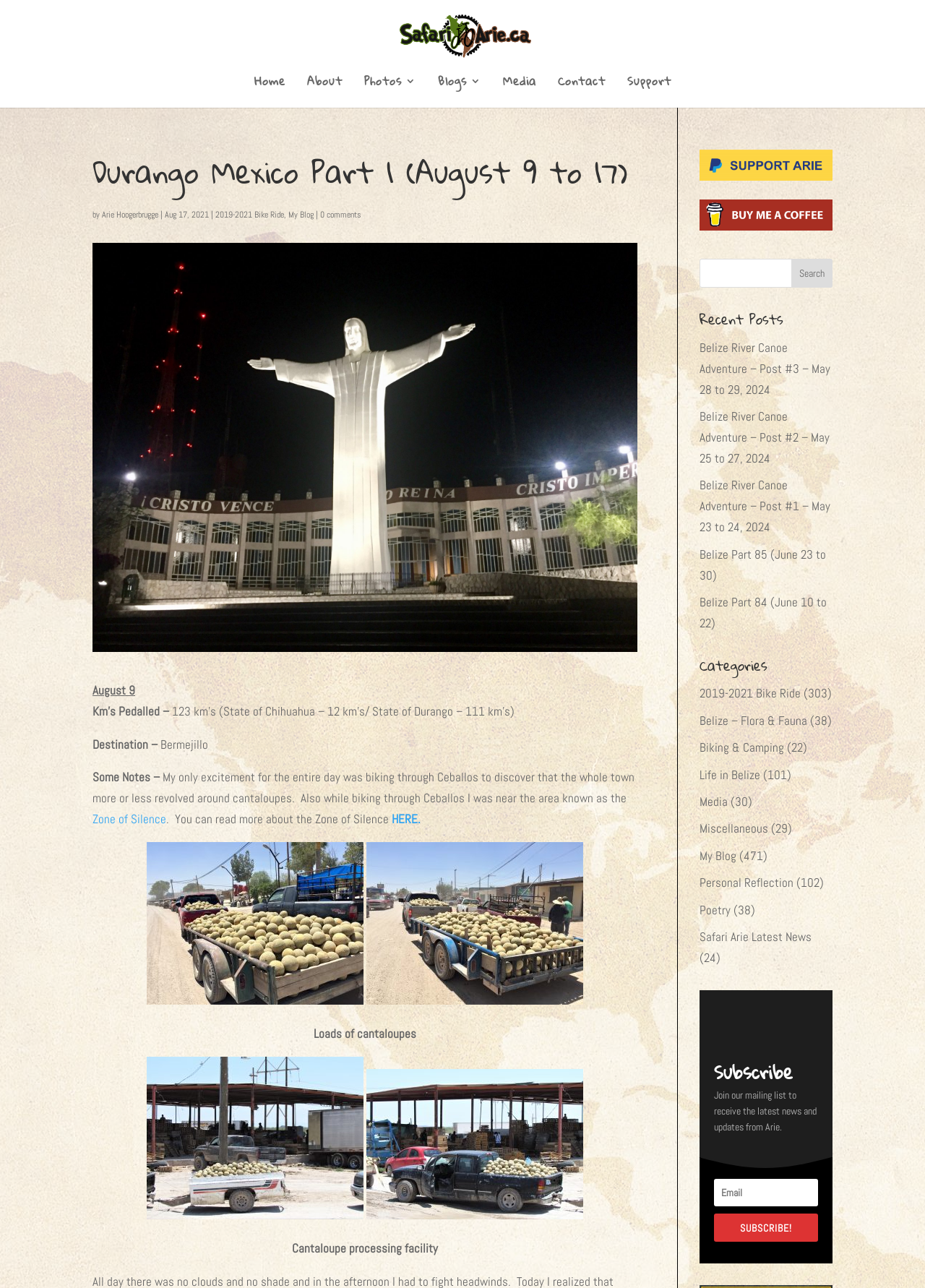What is the purpose of the textbox at the bottom of the page?
Answer the question using a single word or phrase, according to the image.

Email